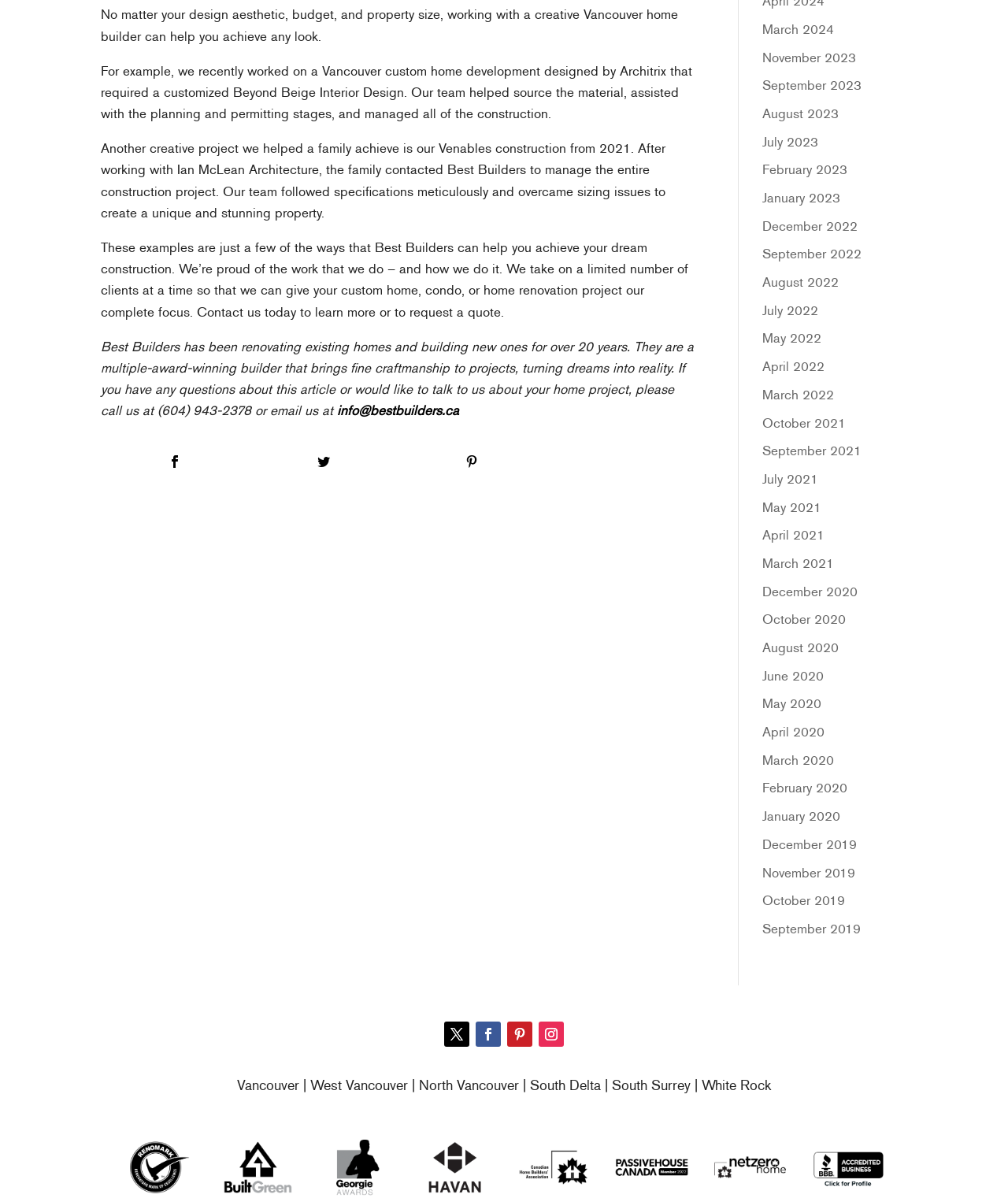Given the element description "August 2023" in the screenshot, predict the bounding box coordinates of that UI element.

[0.756, 0.088, 0.832, 0.101]